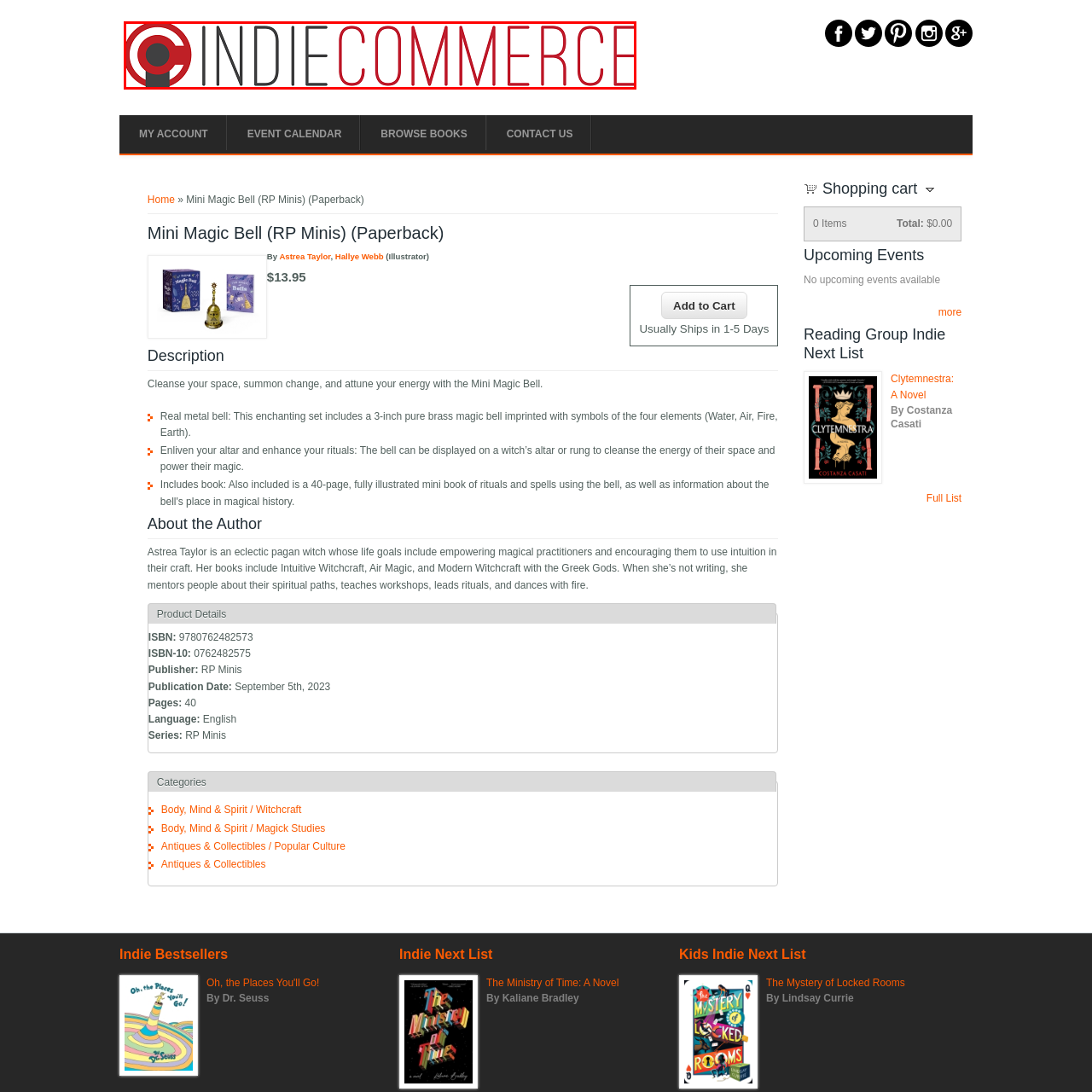What does 'INDIE' in bold gray letters represent?
Focus on the section of the image outlined in red and give a thorough answer to the question.

The bold gray letters 'INDIE' in the logo underscore the commitment to independent commerce, highlighting the importance of supporting indie bookstores and online retail ventures.